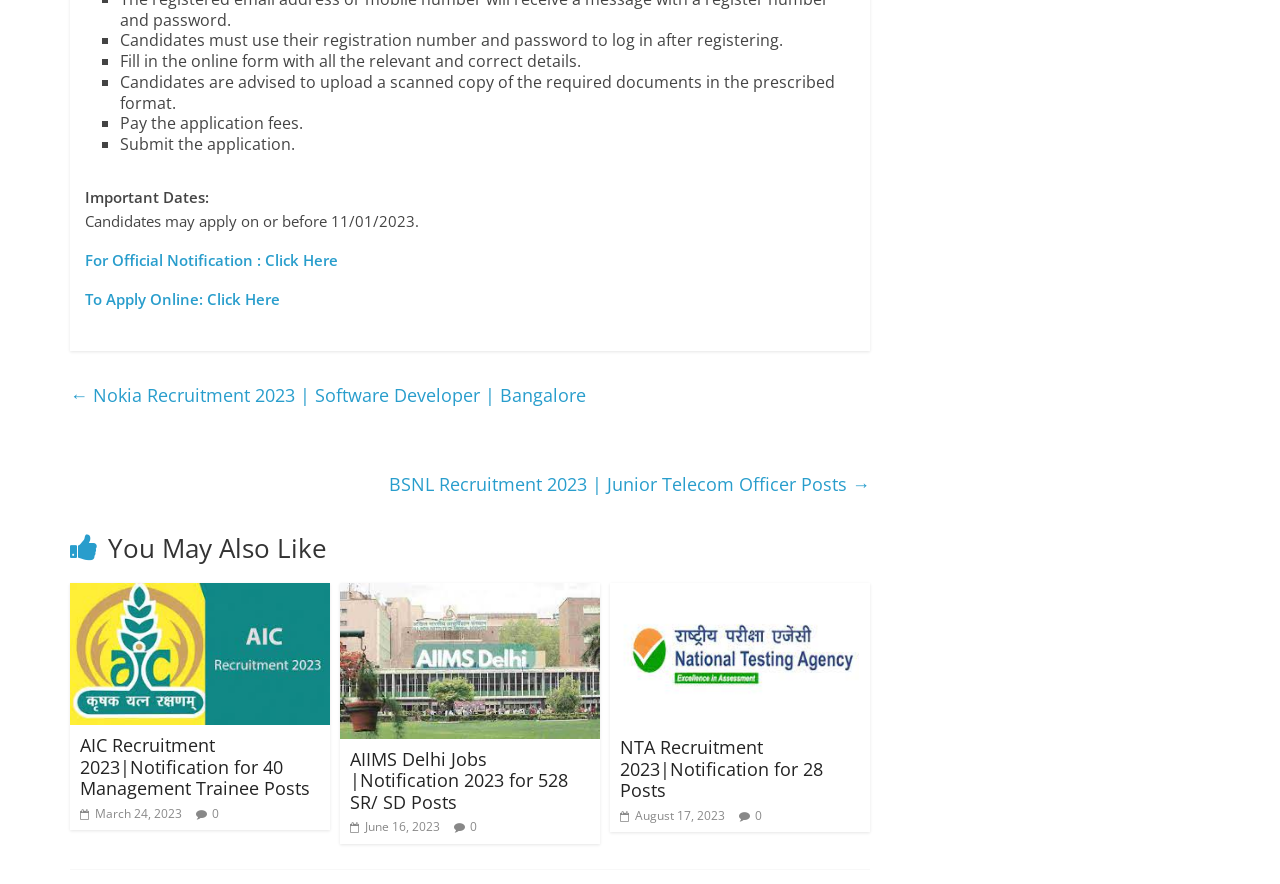Identify the bounding box coordinates of the region I need to click to complete this instruction: "Click to apply online".

[0.066, 0.327, 0.219, 0.35]